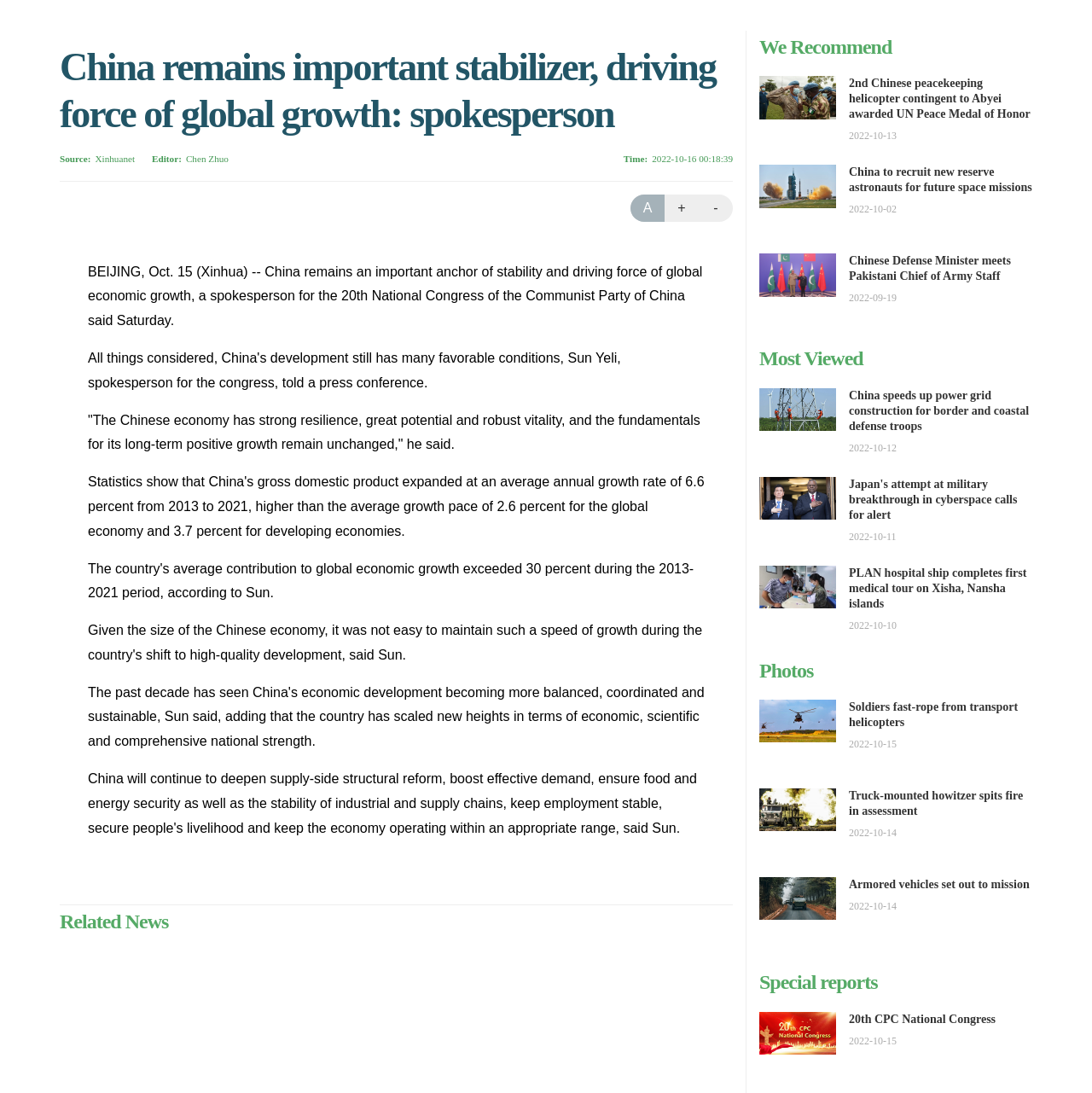Identify the bounding box coordinates for the region to click in order to carry out this instruction: "View related news". Provide the coordinates using four float numbers between 0 and 1, formatted as [left, top, right, bottom].

[0.055, 0.829, 0.671, 0.859]